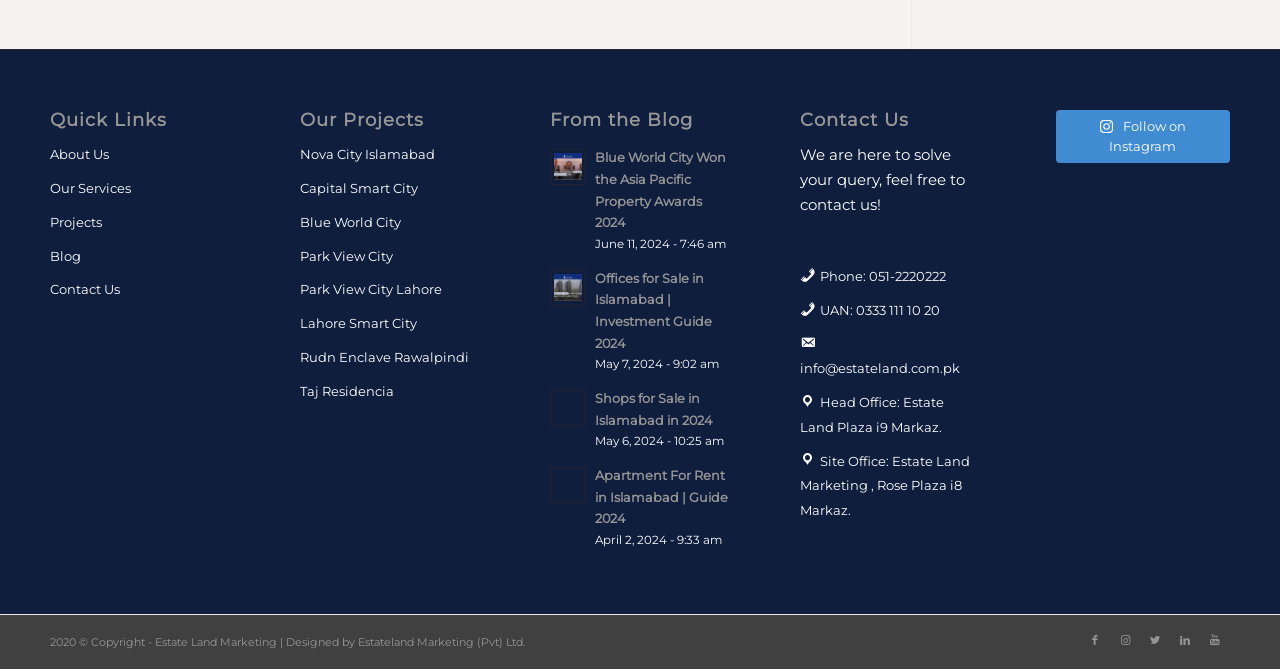Identify the coordinates of the bounding box for the element that must be clicked to accomplish the instruction: "Read the blog post about Blue World City Won the Asia Pacific Property Awards 2024".

[0.43, 0.217, 0.57, 0.382]